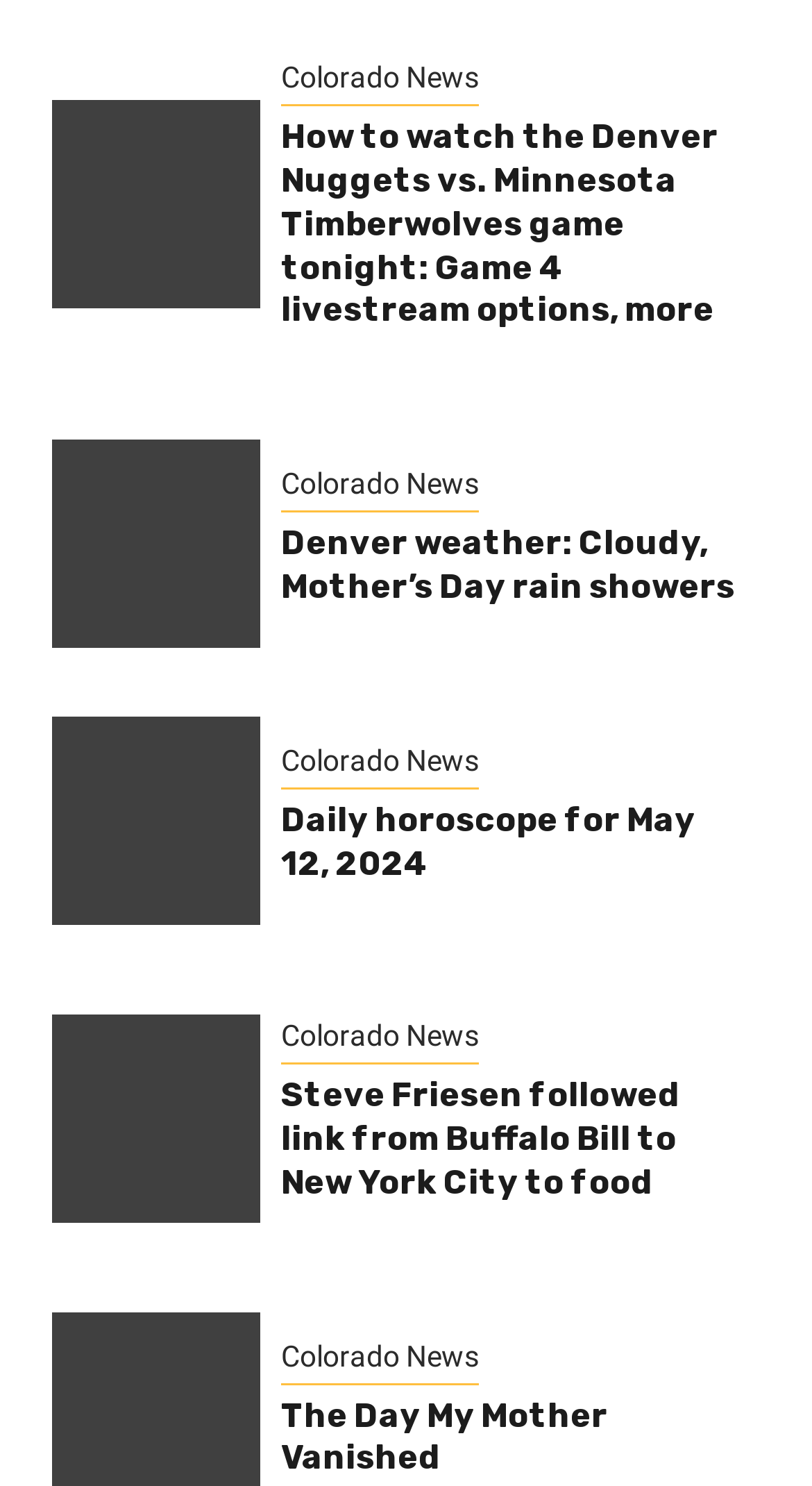Please answer the following question using a single word or phrase: 
What is the weather forecast for Denver?

Cloudy with rain showers